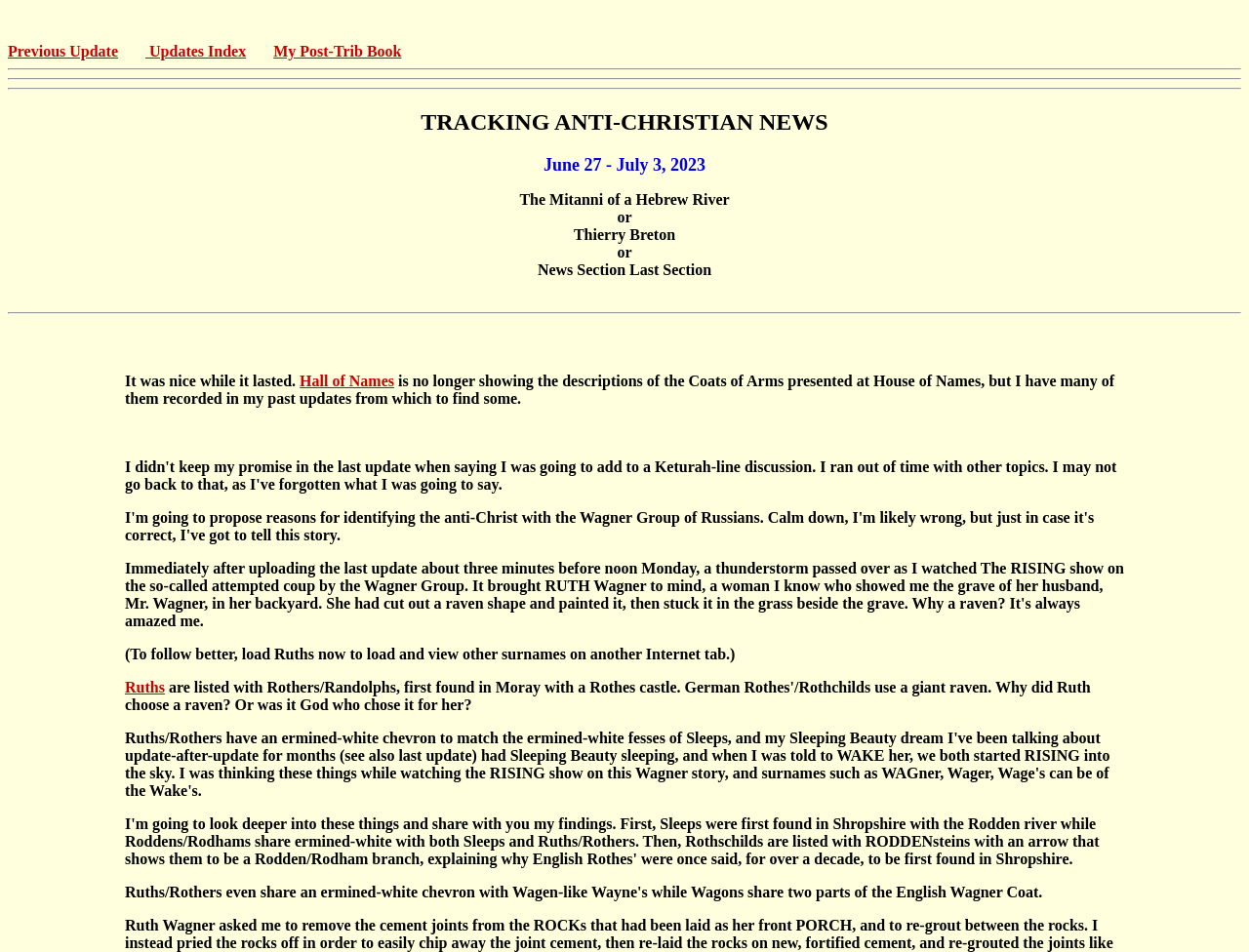Based on the image, please elaborate on the answer to the following question:
What is the purpose of the 'Previous Update' link?

The 'Previous Update' link is located at the top of the webpage, suggesting that it allows users to navigate to previous updates or archives of the webpage's content.